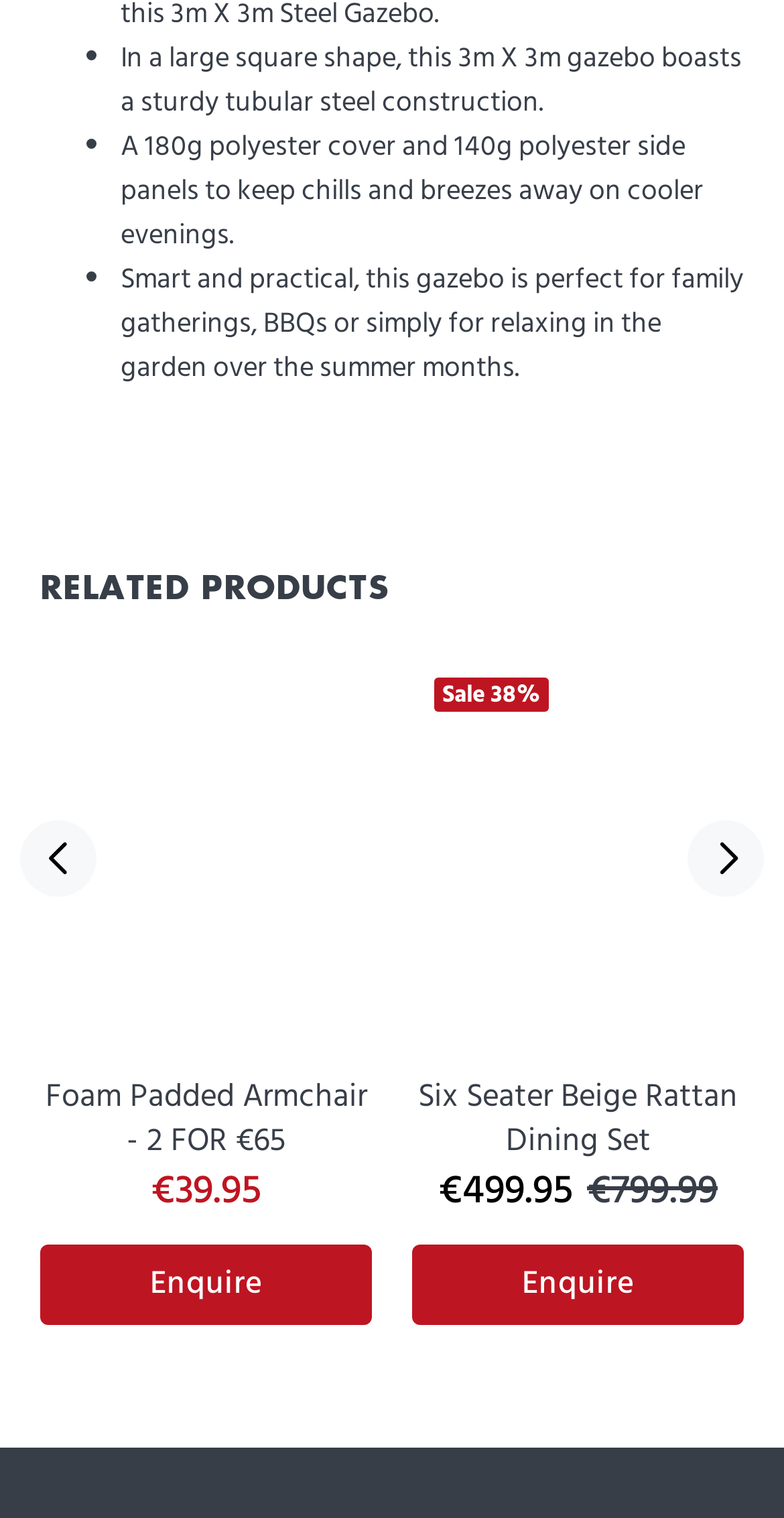Analyze the image and deliver a detailed answer to the question: What is the material of the gazebo's construction?

Based on the text description, 'In a large square shape, this 3m X 3m gazebo boasts a sturdy tubular steel construction.', we can infer that the material of the gazebo's construction is tubular steel.